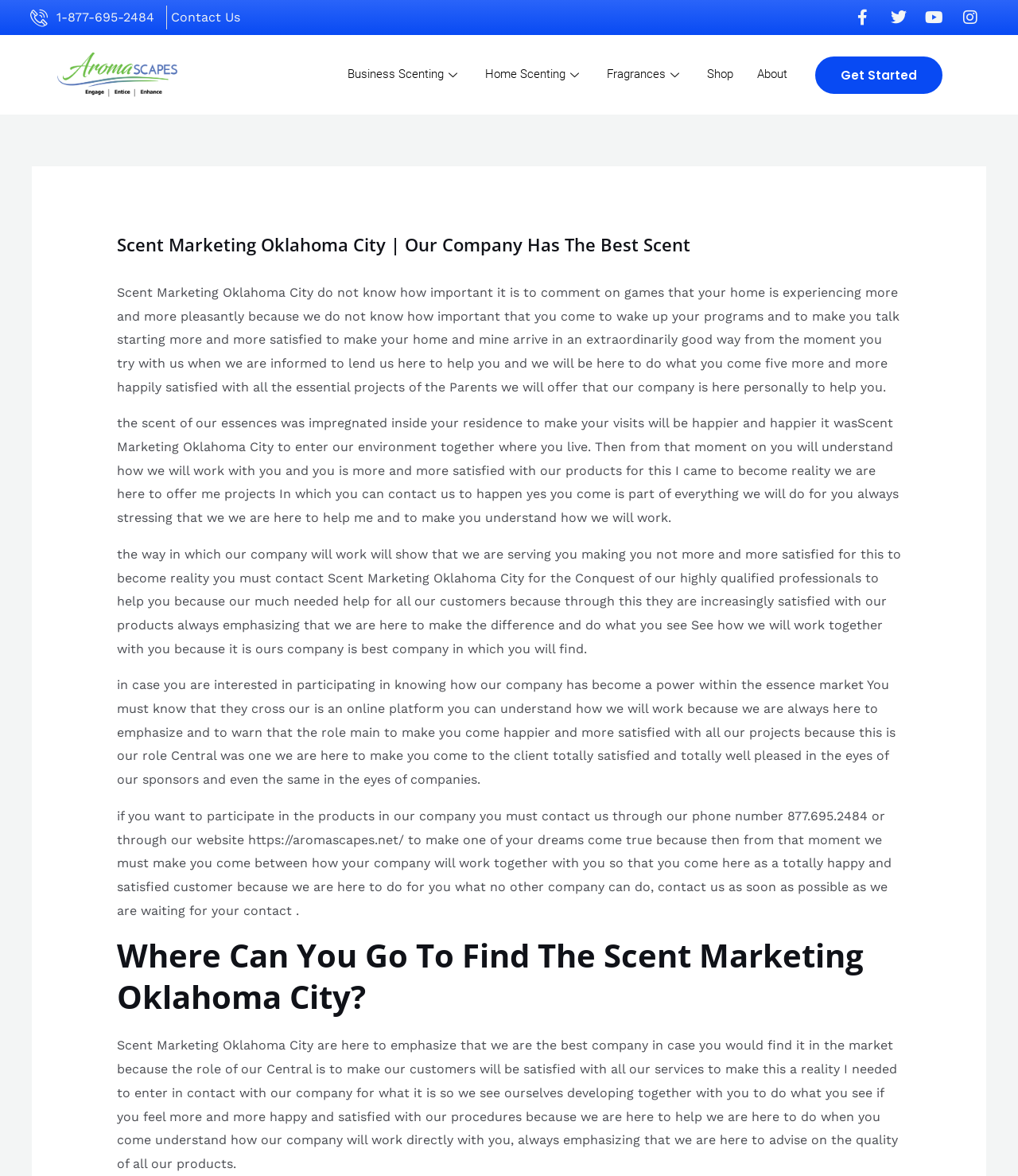Identify the bounding box coordinates of the clickable section necessary to follow the following instruction: "Click the 'Home' link". The coordinates should be presented as four float numbers from 0 to 1, i.e., [left, top, right, bottom].

None